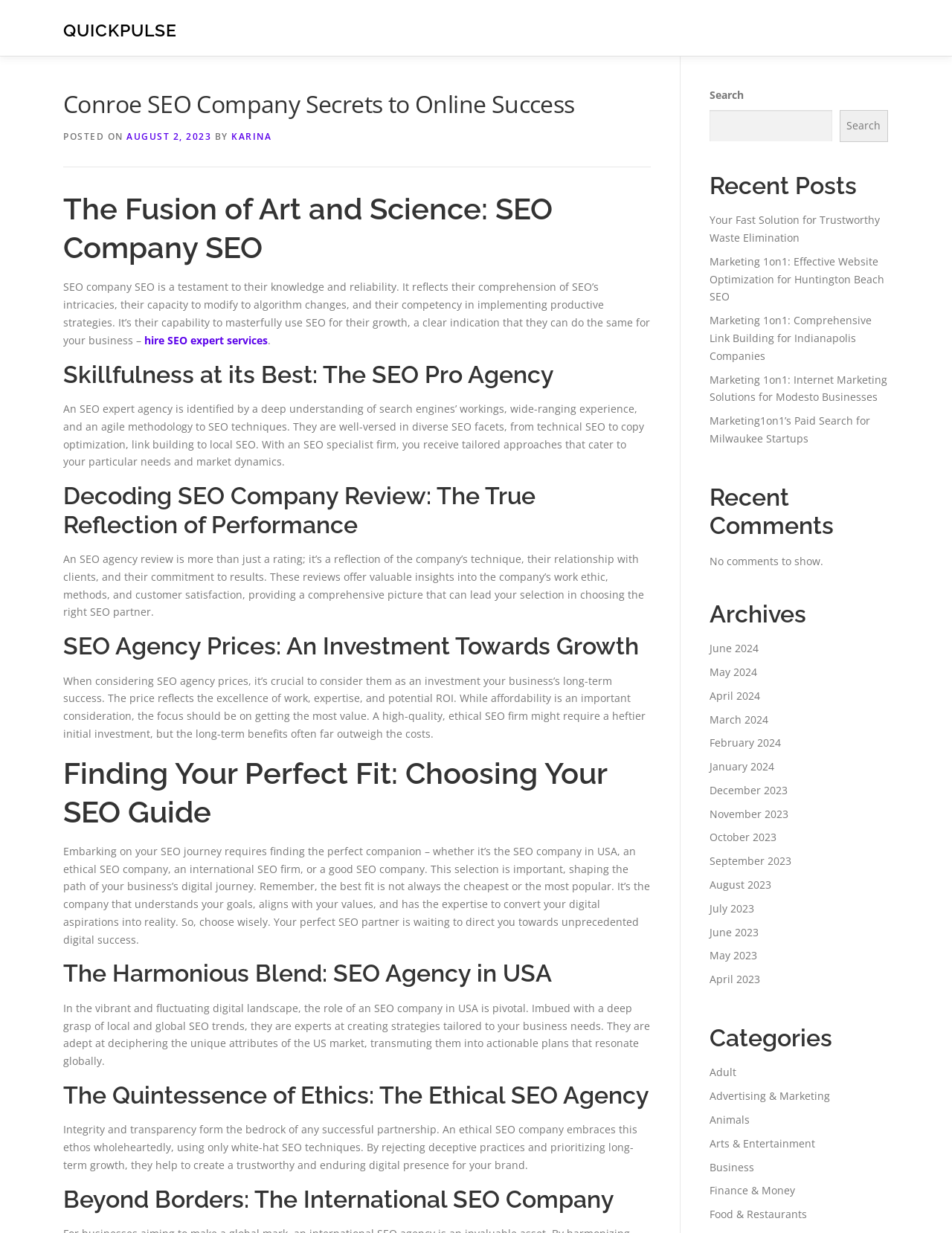Give a one-word or one-phrase response to the question: 
What is the focus of an ethical SEO company?

long-term growth